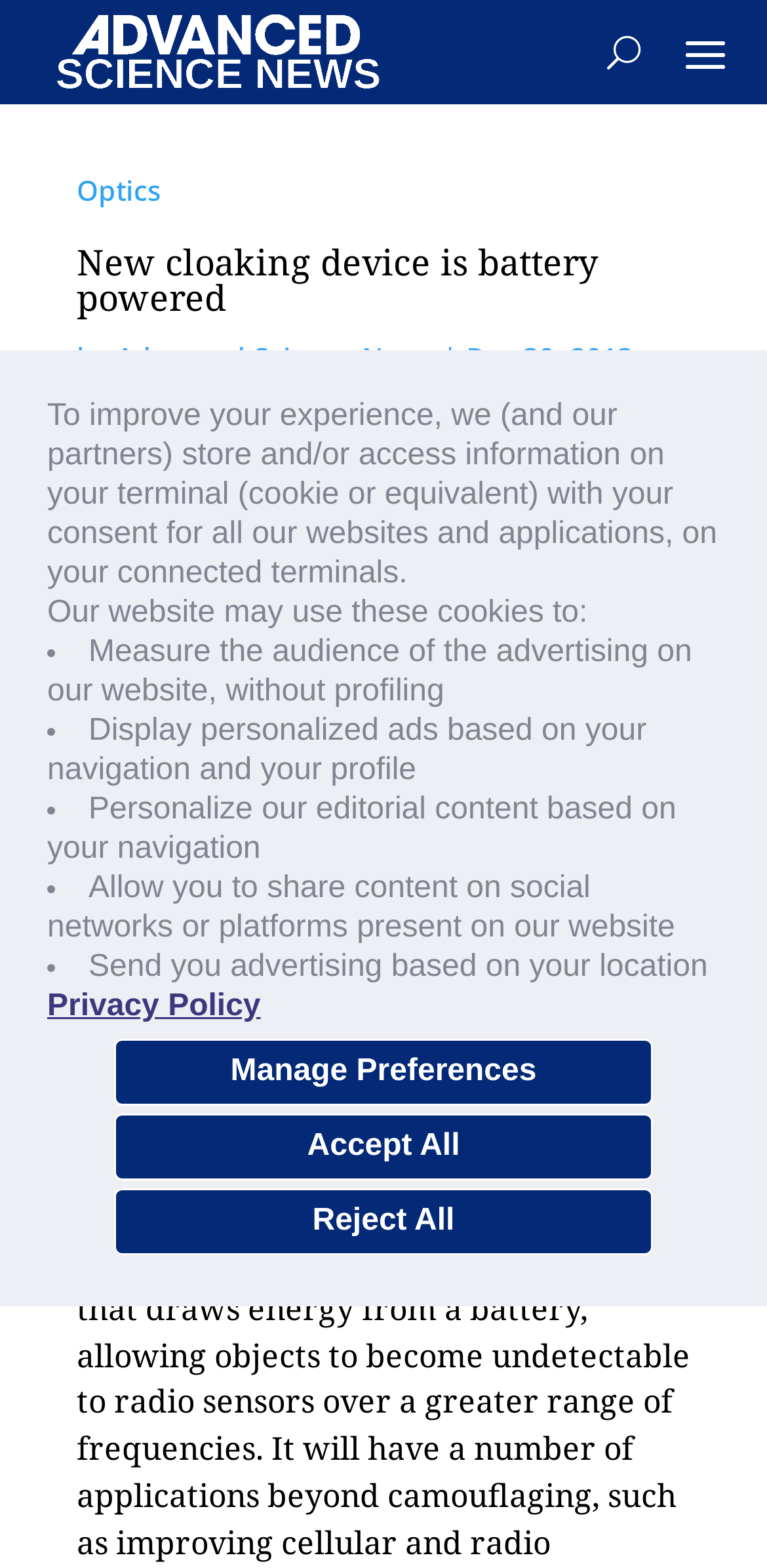What is the date of the article?
Please provide a comprehensive answer to the question based on the webpage screenshot.

I found the answer by looking at the text content of the webpage, specifically the date mentioned next to the author's name.